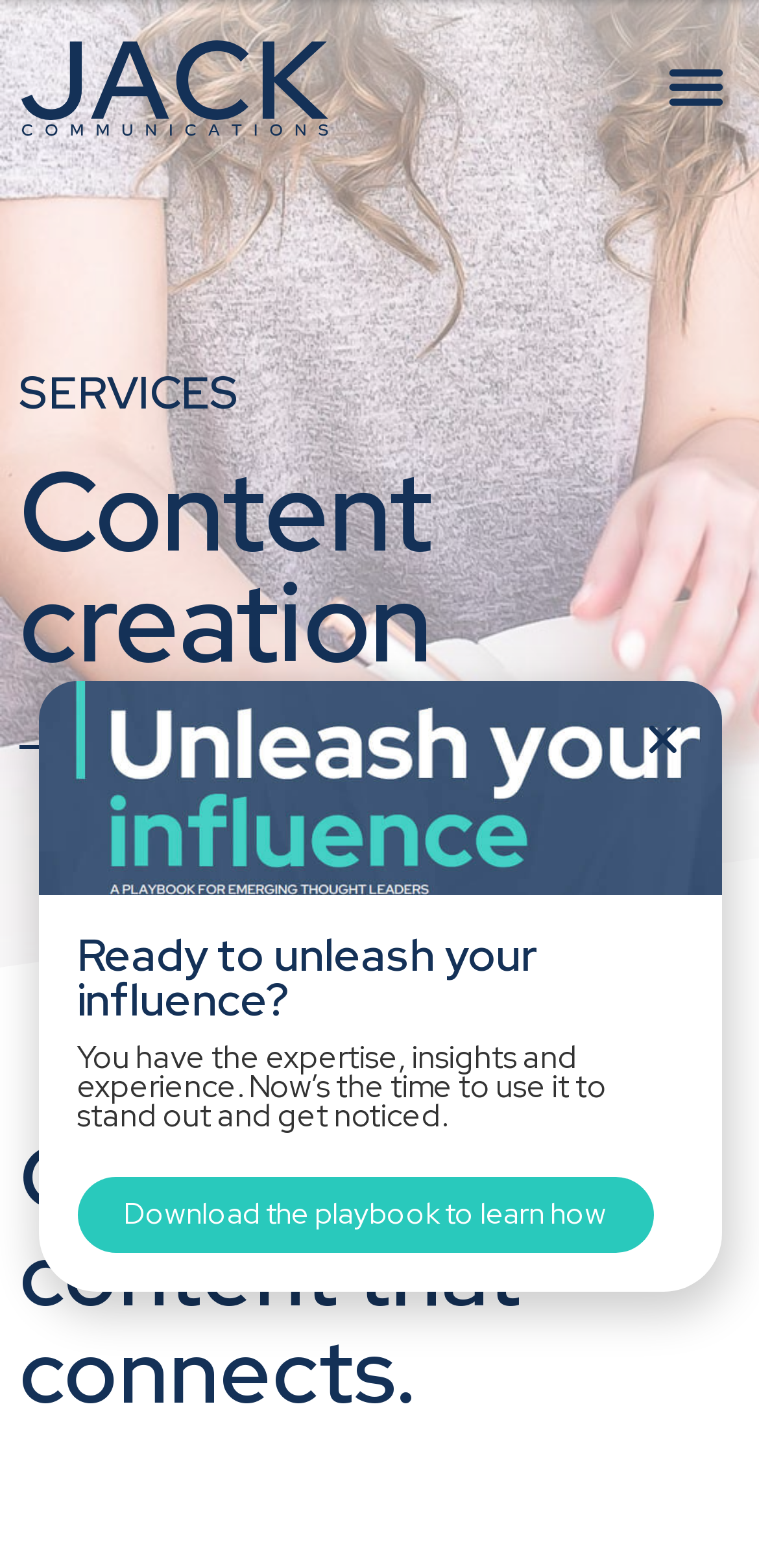Identify the bounding box coordinates for the UI element described as follows: "Menu". Ensure the coordinates are four float numbers between 0 and 1, formatted as [left, top, right, bottom].

[0.859, 0.028, 0.974, 0.084]